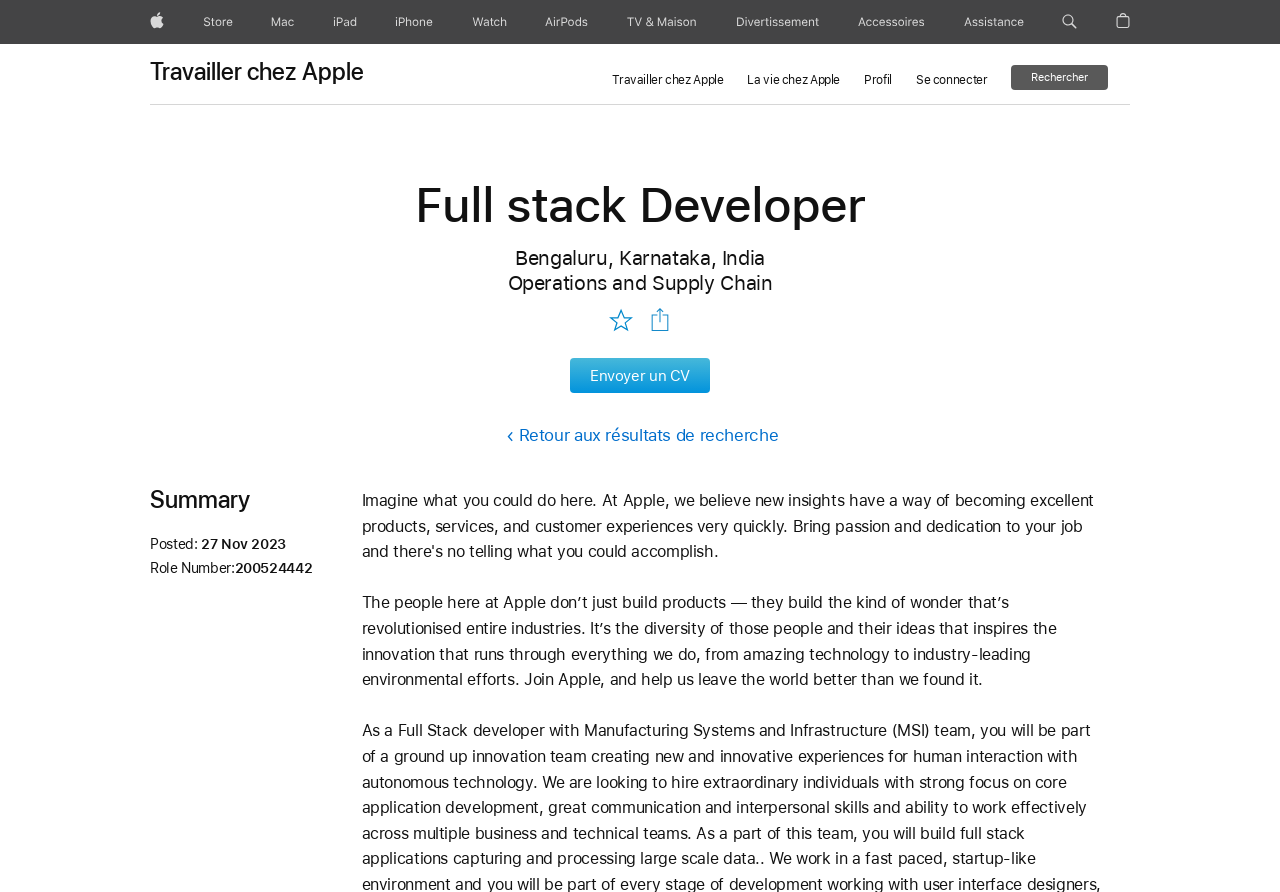Create an elaborate caption that covers all aspects of the webpage.

The webpage is a job posting for a Full Stack Developer position at Apple. At the top, there is a navigation bar with links to various Apple products and services, including Apple, Store, Mac, iPad, iPhone, Watch, AirPods, TV & Maison, Divertissements, Accessoires, and Assistance. Each link has a corresponding image.

Below the navigation bar, there is a local navigation section with links to Travailler chez Apple, La vie chez Apple, Profil, Se connecter, and Rechercher Travailler chez Apple.

The main content of the page is divided into sections. The first section has a heading "Full stack Developer" and displays the location of the job, Bengaluru, Karnataka, India. There is also a section for Operations and Supply Chain.

The next section has buttons to add the job to favorites, share the job, and send a CV. There is also a link to return to the search results.

The final section has a heading "Summary" and displays the posting date, November 27, 2023, and the role number, 200524442.